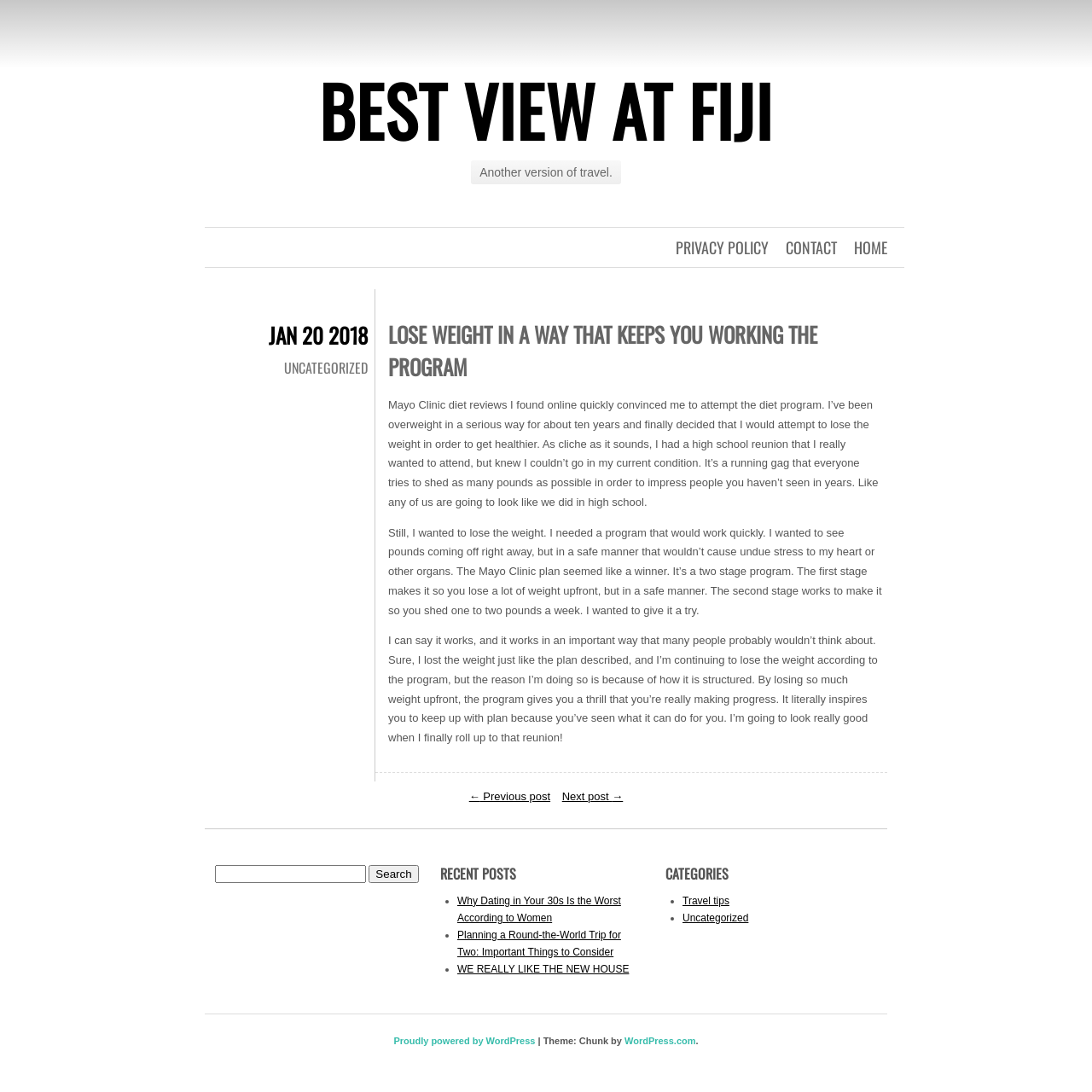Give an extensive and precise description of the webpage.

This webpage is about a personal blog, specifically a post about losing weight using the Mayo Clinic diet program. At the top of the page, there is a large heading "BEST VIEW AT FIJI" which is also a link. Below it, there is a smaller heading "Another version of travel." 

On the top-right corner, there are several links, including "HOME", "CONTACT", "PRIVACY POLICY", and a date "JAN 20 2018". 

The main content of the page is a blog post titled "LOSE WEIGHT IN A WAY THAT KEEPS YOU WORKING THE PROGRAM", which is a personal story about the author's experience with the Mayo Clinic diet program. The post is divided into three paragraphs, describing the author's motivation to lose weight, their experience with the program, and how it has helped them.

Below the blog post, there are links to navigate to the previous and next posts. On the bottom-left corner, there is a search bar with a button. 

On the bottom-right corner, there are two sections: "RECENT POSTS" and "CATEGORIES". The "RECENT POSTS" section lists three recent posts with links, and the "CATEGORIES" section lists two categories, "Travel tips" and "Uncategorized", with links. 

At the very bottom of the page, there is a footer section with a link to WordPress.com and a theme credit.